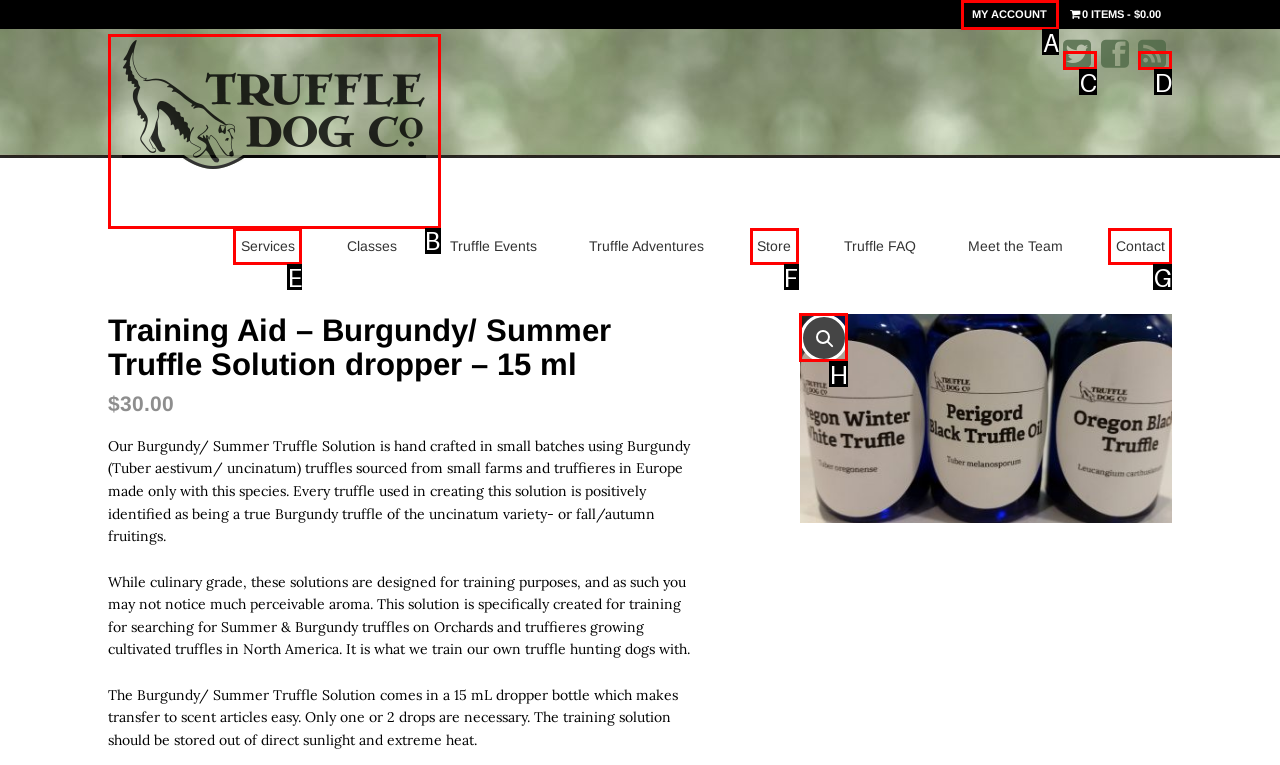Which option should you click on to fulfill this task: Click on MY ACCOUNT? Answer with the letter of the correct choice.

A